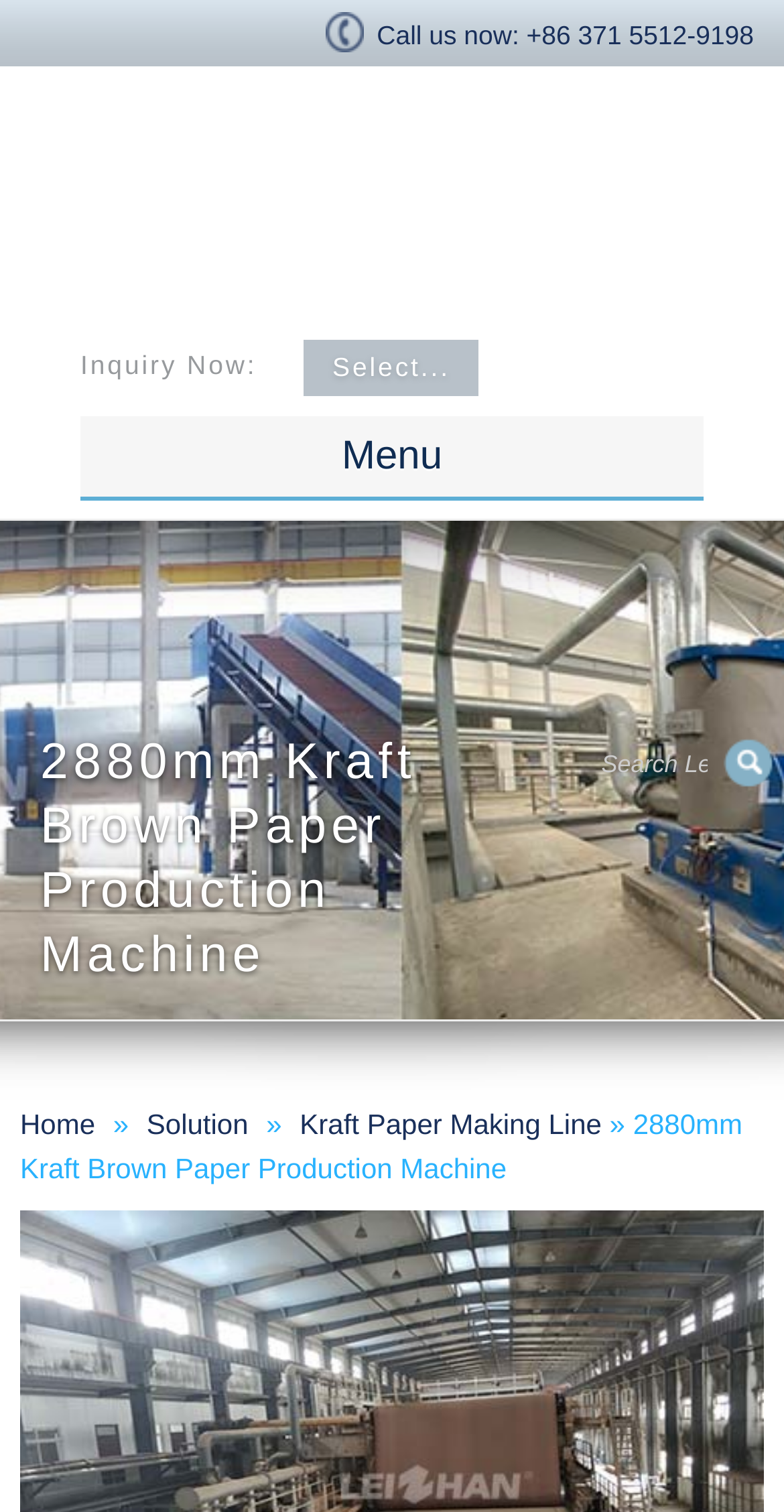Answer the question below in one word or phrase:
How many menu items are there?

7